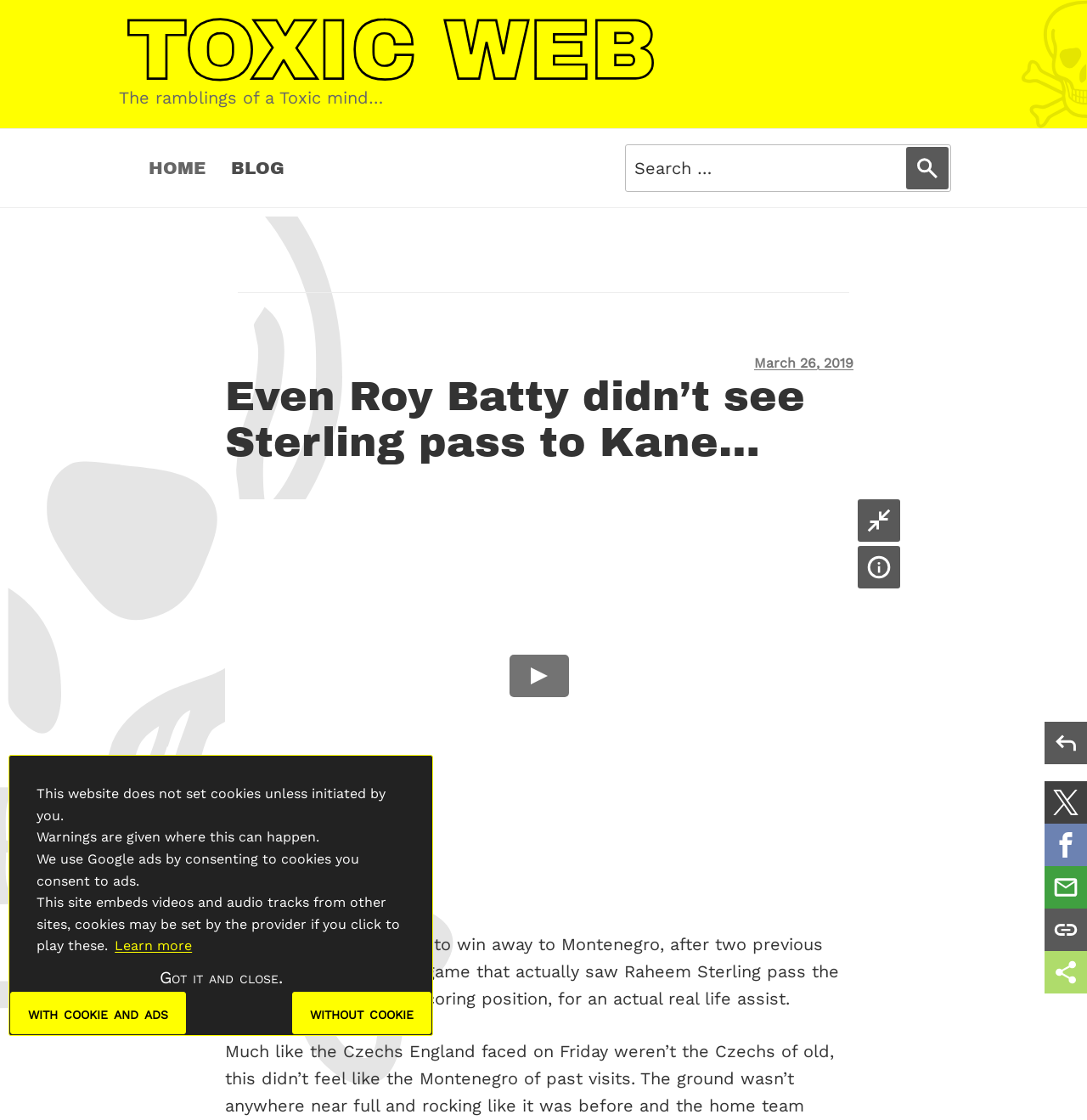Please specify the bounding box coordinates of the area that should be clicked to accomplish the following instruction: "Watch the video". The coordinates should consist of four float numbers between 0 and 1, i.e., [left, top, right, bottom].

[0.207, 0.446, 0.785, 0.761]